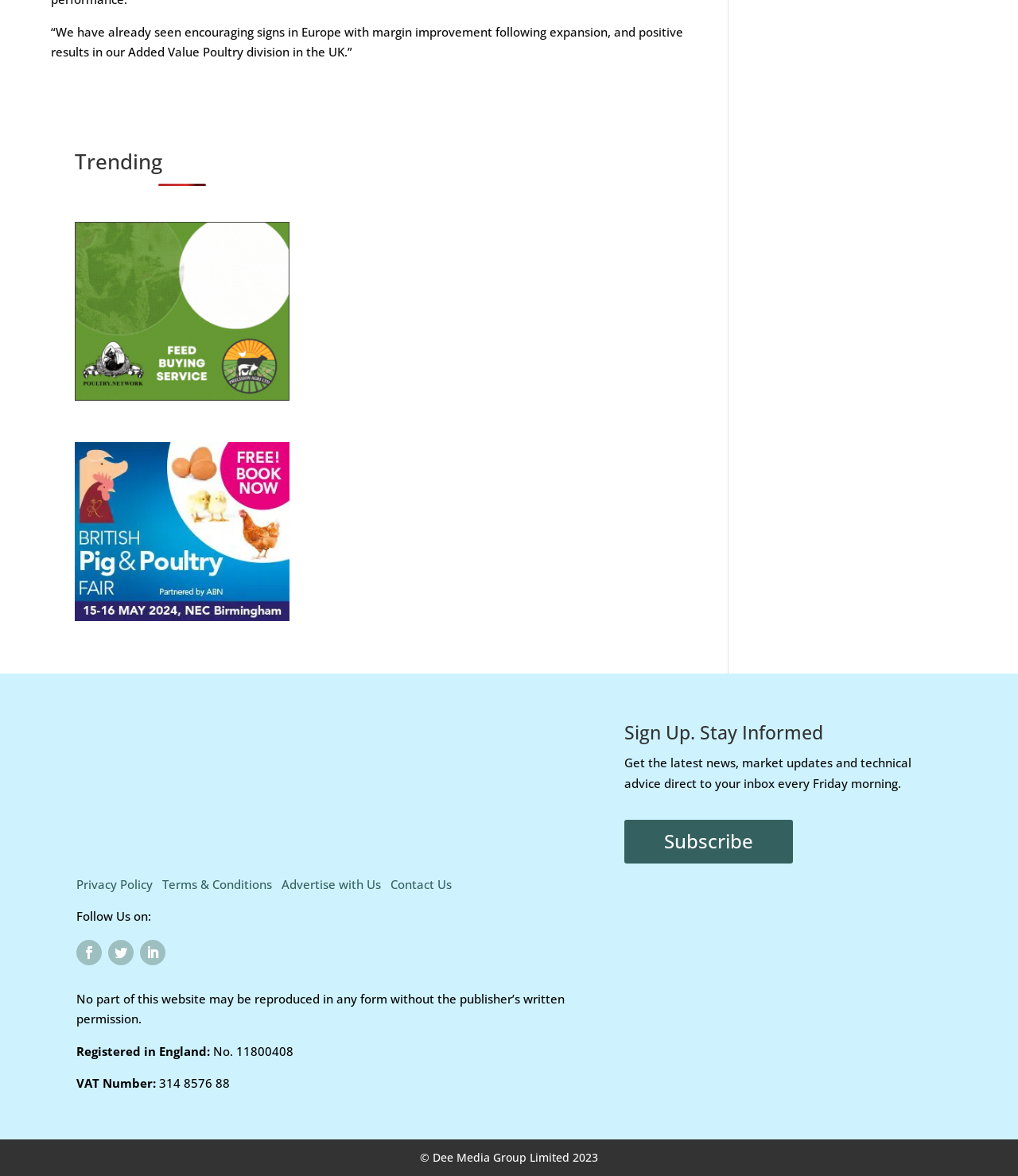Identify the bounding box coordinates for the region of the element that should be clicked to carry out the instruction: "Contact Us". The bounding box coordinates should be four float numbers between 0 and 1, i.e., [left, top, right, bottom].

[0.384, 0.745, 0.444, 0.758]